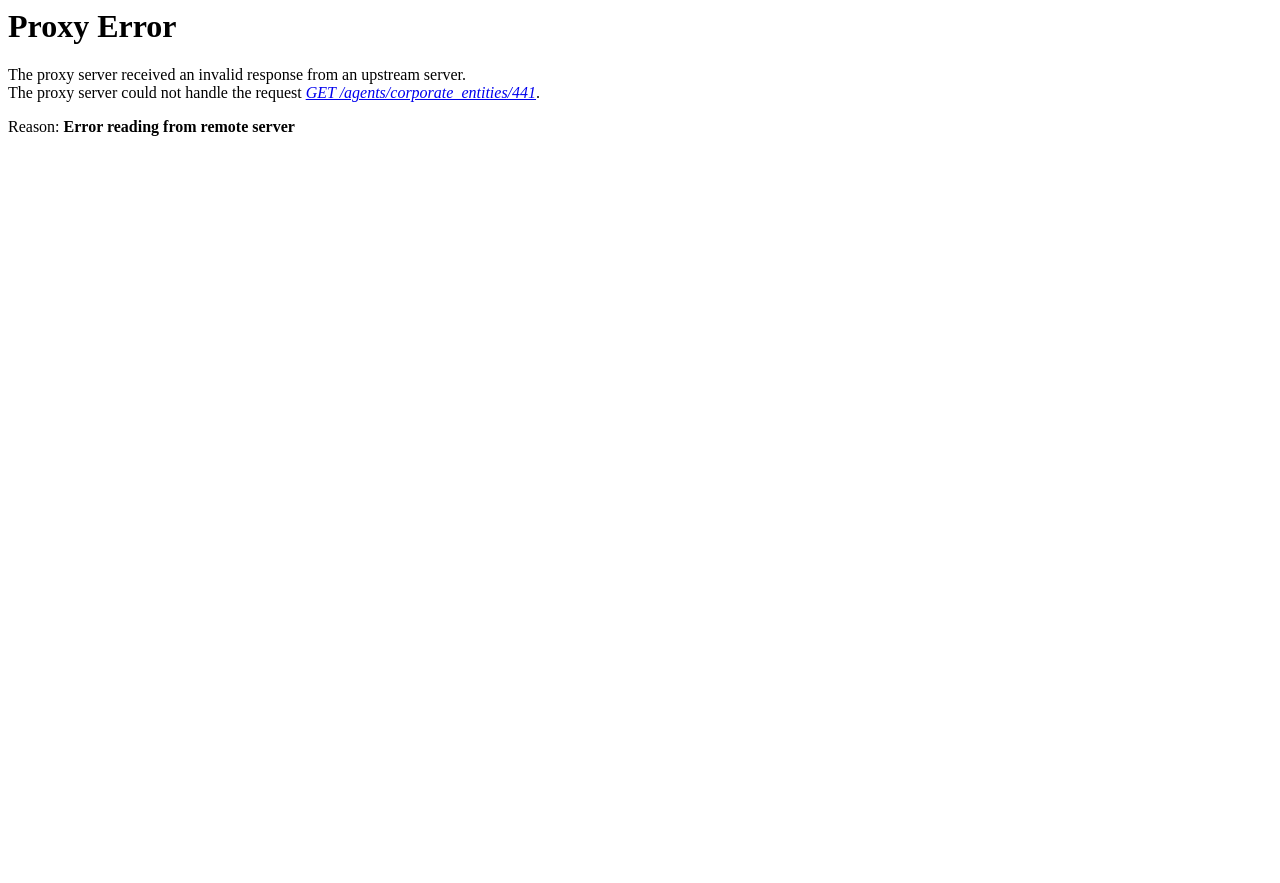Provide a thorough description of the webpage's content and layout.

The webpage displays a "502 Proxy Error" message, prominently featuring a heading with the same text at the top. Below the heading, there is a paragraph of text explaining the error, which consists of three sentences. The first sentence states that the proxy server received an invalid response from an upstream server. The second sentence explains that the proxy server could not handle the request. The third sentence is a link to a specific URL, followed by a period. 

Below the paragraph, there is a label "Reason:" followed by a description "Error reading from remote server". The text elements are positioned in a vertical sequence, with the heading at the top, the paragraph in the middle, and the reason description at the bottom.